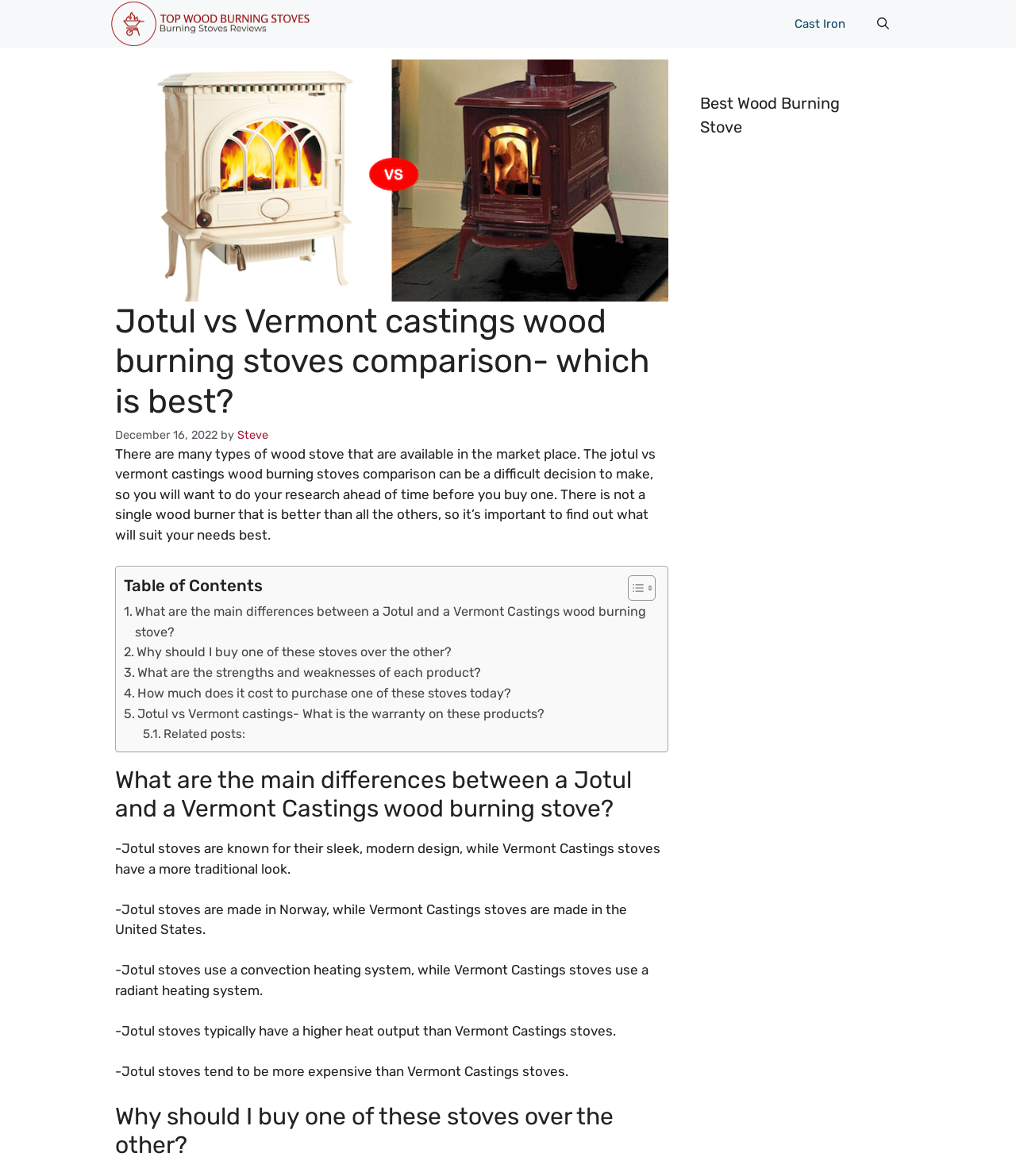Please find the bounding box coordinates of the section that needs to be clicked to achieve this instruction: "Search using the 'Open Search Bar' button".

[0.848, 0.0, 0.891, 0.04]